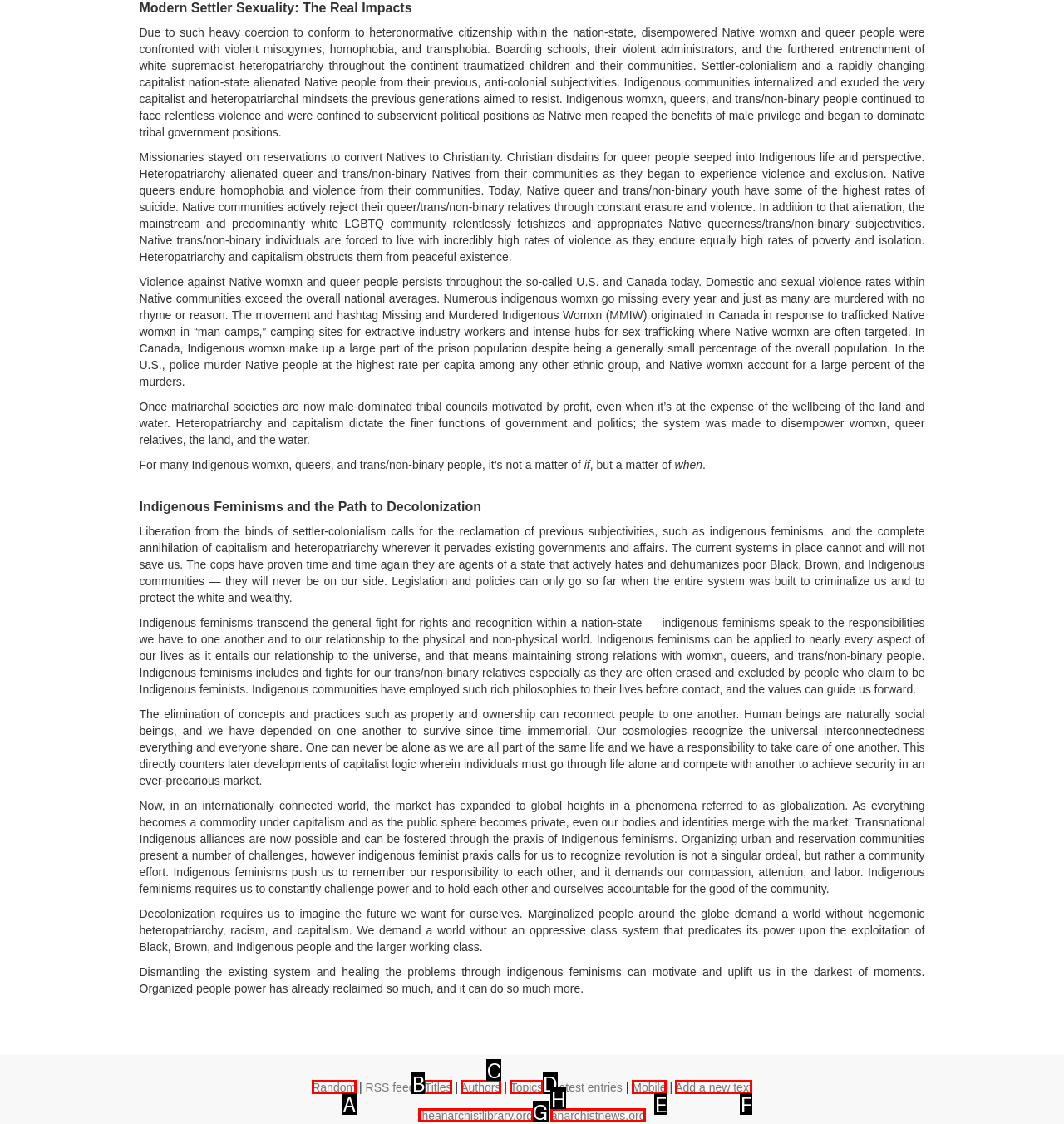Match the following description to the correct HTML element: Authors Indicate your choice by providing the letter.

C